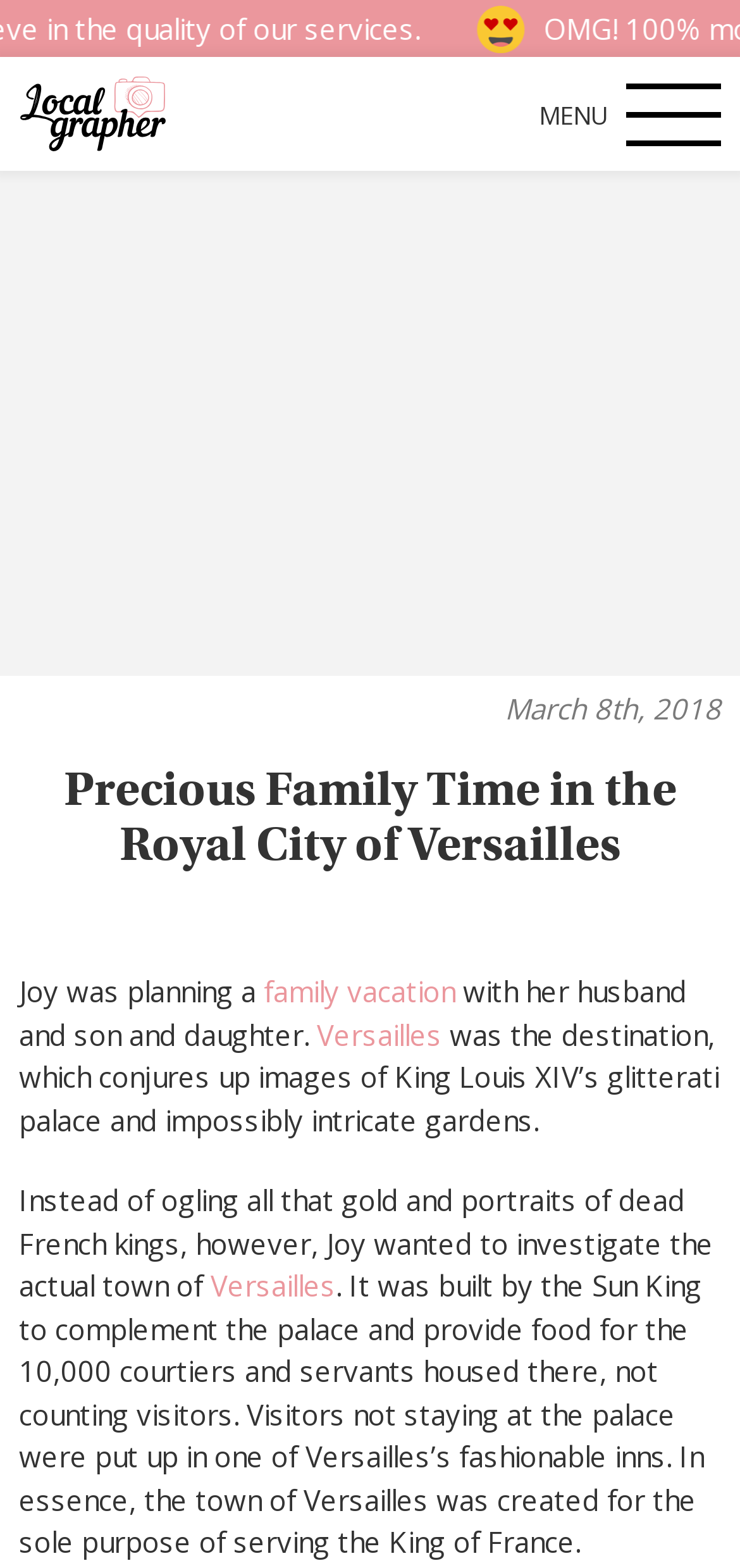Respond with a single word or phrase to the following question: What is the name of the king mentioned in the text?

King Louis XIV